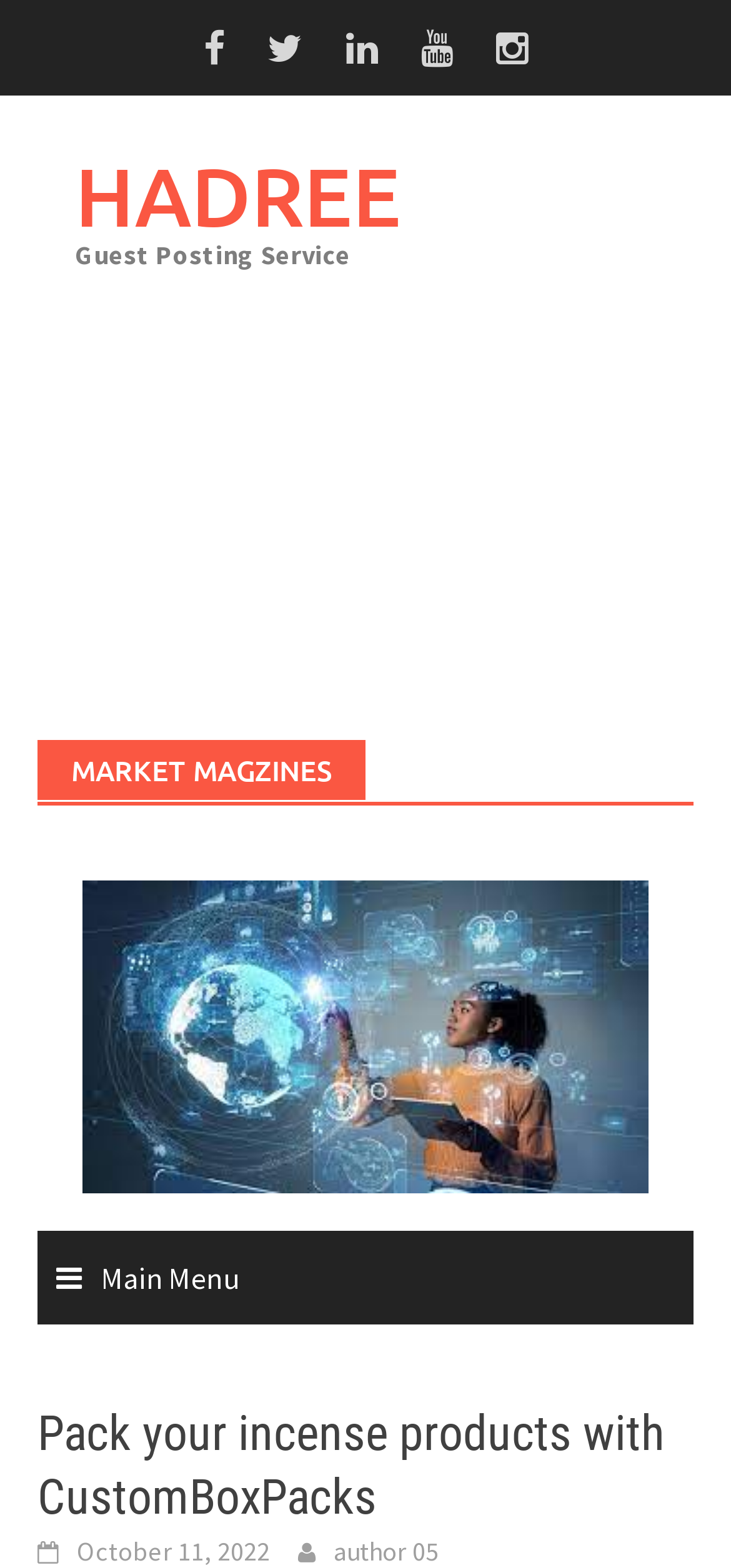What is the purpose of the iframe?
Based on the image, give a concise answer in the form of a single word or short phrase.

Advertisement